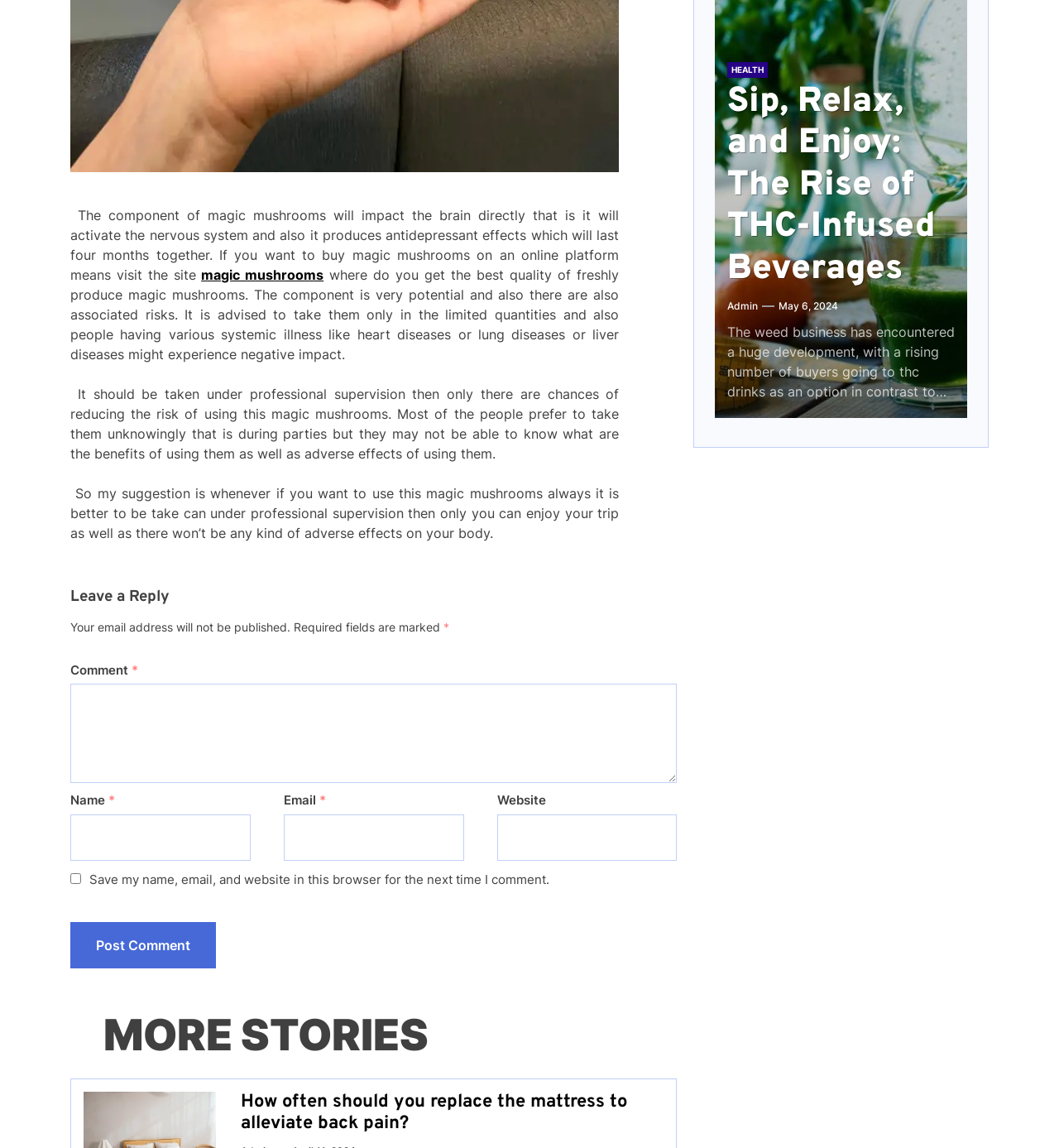For the given element description parent_node: Comment * name="comment", determine the bounding box coordinates of the UI element. The coordinates should follow the format (top-left x, top-left y, bottom-right x, bottom-right y) and be within the range of 0 to 1.

[0.066, 0.596, 0.639, 0.682]